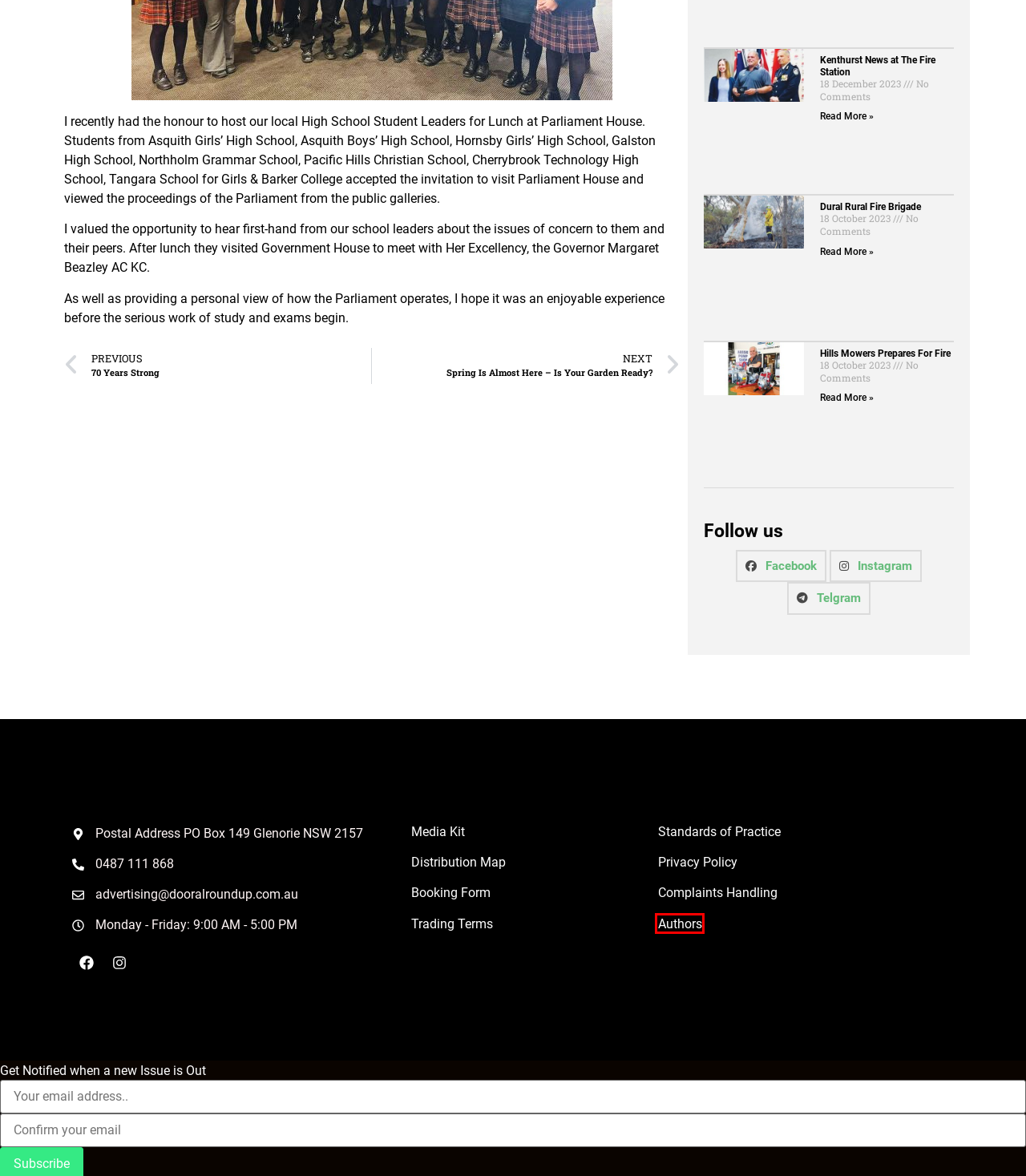You are given a webpage screenshot where a red bounding box highlights an element. Determine the most fitting webpage description for the new page that loads after clicking the element within the red bounding box. Here are the candidates:
A. Kintye Digital Marketing Agency - Kintye Pty. Ltd.
B. Privacy Policy - Dooral Roundup Magazine
C. Dooral Roundup Authors - Dooral Roundup Magazine
D. Kenthurst News at The Fire Fighters
E. Complaints - Dooral Roundup Magazine
F. Trading Terms & Conditions - Dooral Roundup Magazine
G. Spring Is Almost Here – Is Your Garden Ready? - Dooral Roundup Magazine
H. Standards of Practice - Dooral Roundup Magazine

C